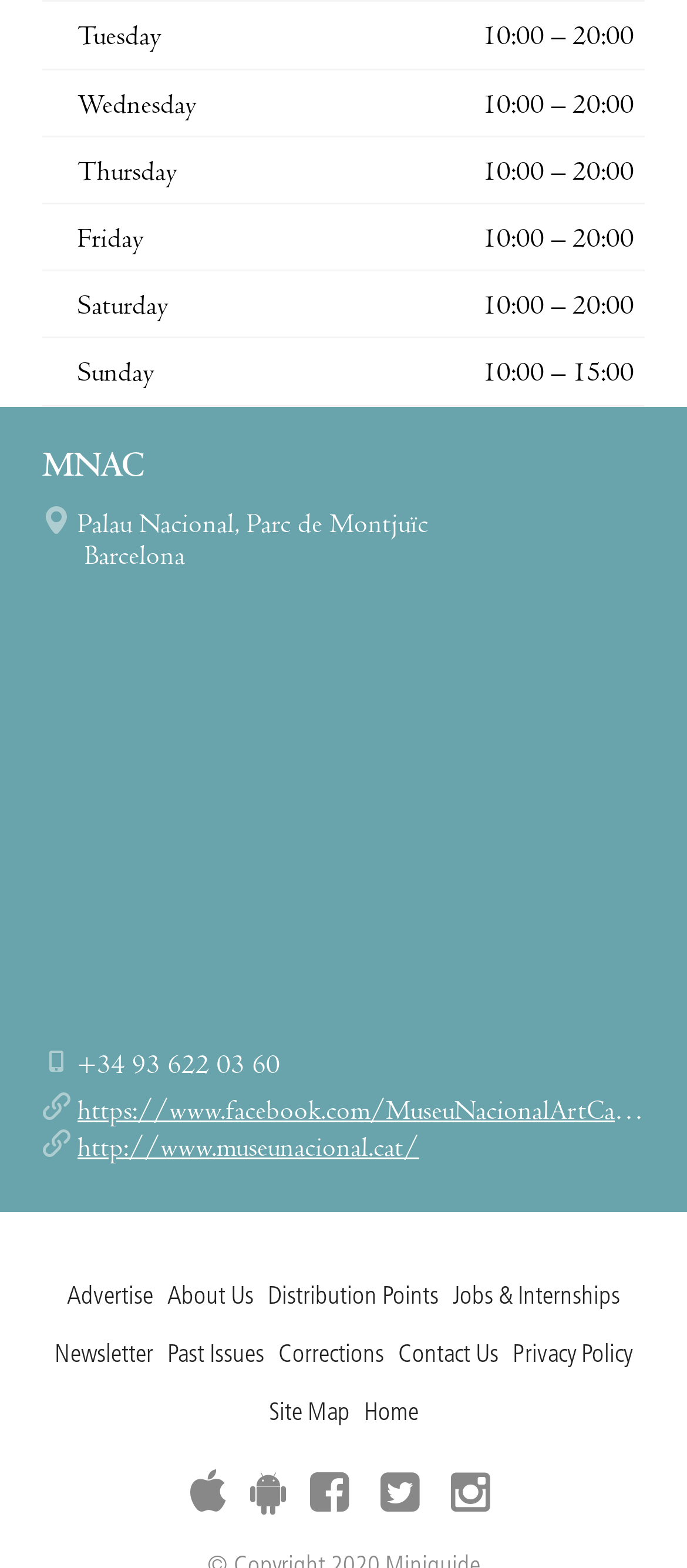Utilize the details in the image to give a detailed response to the question: What are the opening hours on Sunday?

The opening hours on Sunday can be found in the table with the days of the week, where Sunday is listed with the hours '10:00 – 15:00'.